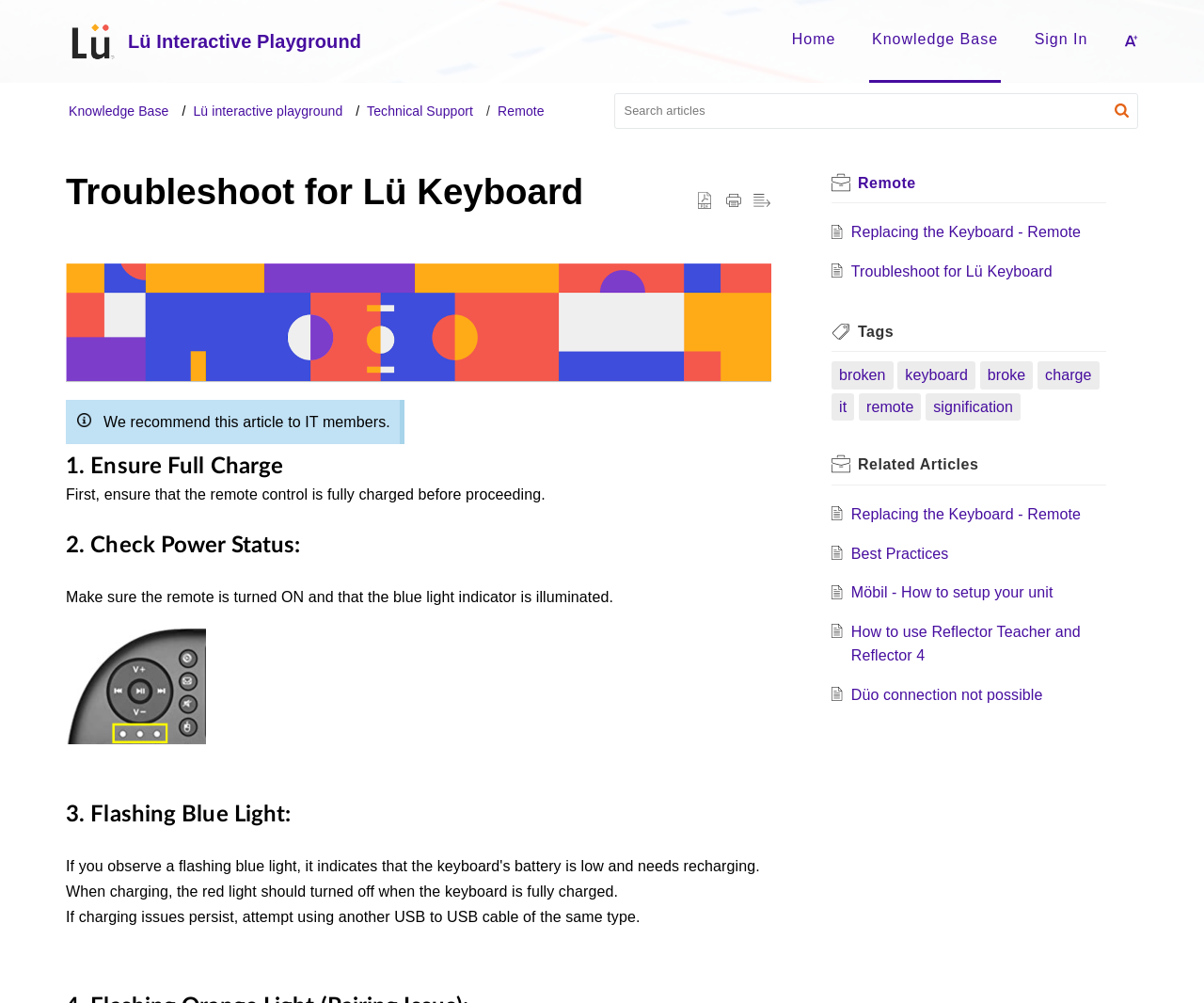Give a detailed account of the webpage's layout and content.

The webpage is titled "Troubleshoot for Lü Keyboard" and is focused on providing troubleshooting steps for IT members. At the top of the page, there are three "Skip to" links: "Skip to Content", "Skip to Menu", and "Skip to Footer". Below these links, there is a navigation menu with tabs "Home", "Knowledge Base", and a "Sign In" button. 

To the right of the navigation menu, there is a search bar with a search button and an image. Below the search bar, there are three generic elements: "Reader view", "Print Article", and "Download as PDF", each with an accompanying image.

The main content of the page is divided into sections. The first section has a heading "Troubleshoot for Lü Keyboard" and an image. Below this, there is a recommendation to IT members and a series of steps to troubleshoot the Lü keyboard. The steps include ensuring the remote control is fully charged, checking the power status, and flashing a blue light. Each step has a brief description and some have accompanying images.

To the right of the main content, there are several sections. One section has a heading "Remote" with links to related articles. Another section has a heading "Tags" with links to various tags such as "broken", "keyboard", and "charge". Below these sections, there is a heading "Related Articles" with links to several articles, each with an accompanying image.

Throughout the page, there are various images, some of which are icons or buttons, while others are illustrations or diagrams related to the troubleshooting steps.